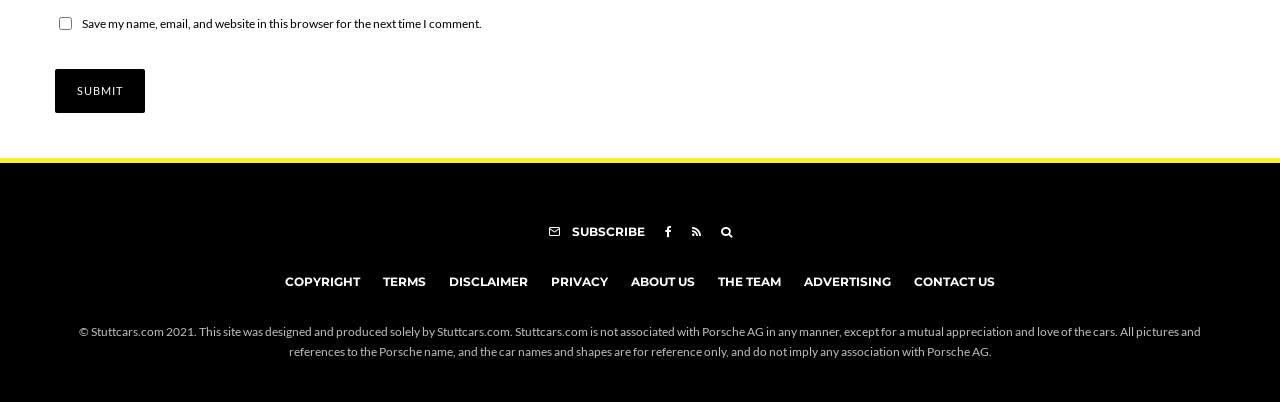Find the bounding box coordinates for the area that should be clicked to accomplish the instruction: "contact us".

[0.714, 0.677, 0.777, 0.727]